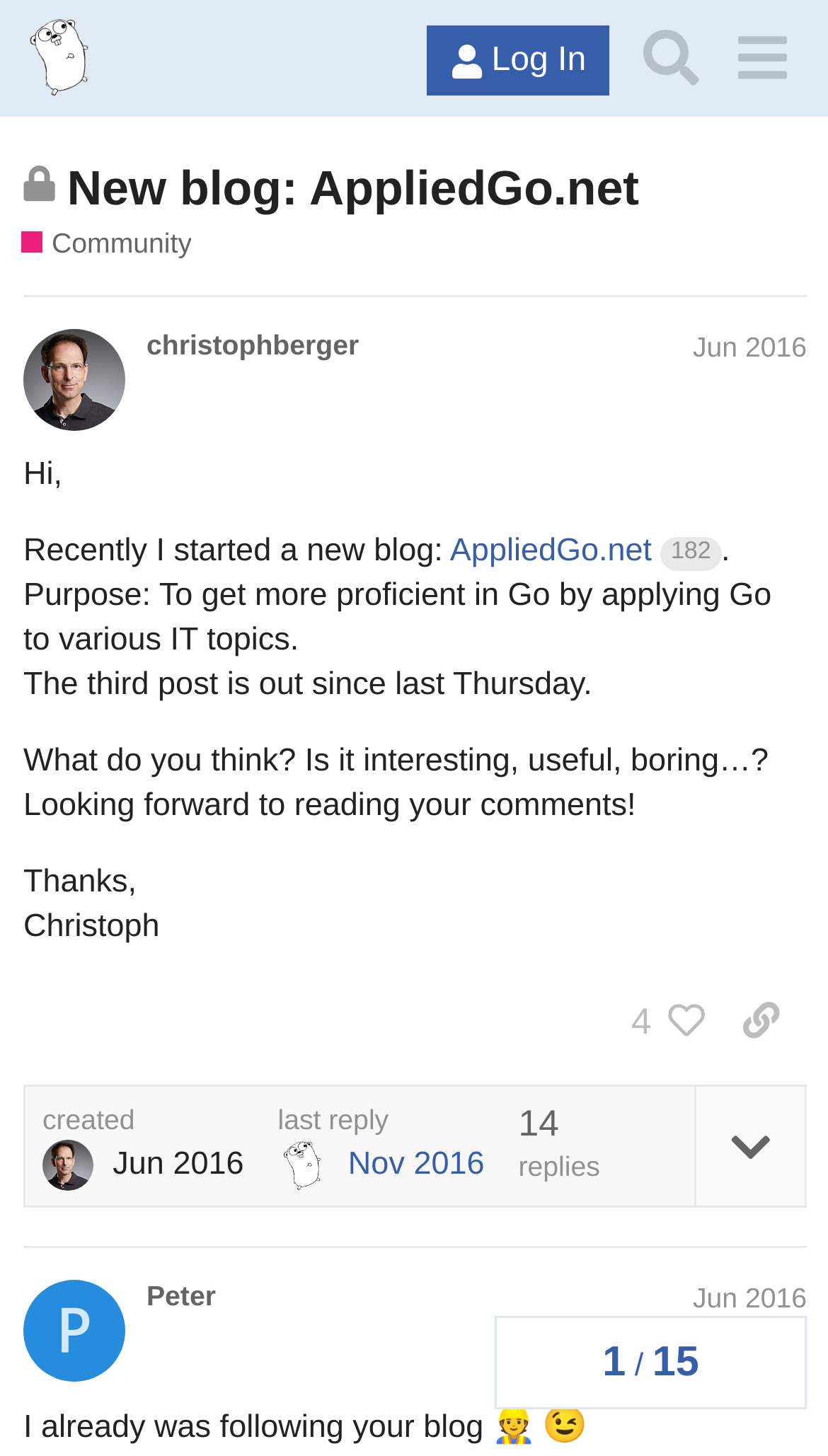Who is the author of the post?
Please provide a detailed answer to the question.

The author of the post is mentioned at the end of the post as 'Thanks, Christoph'.